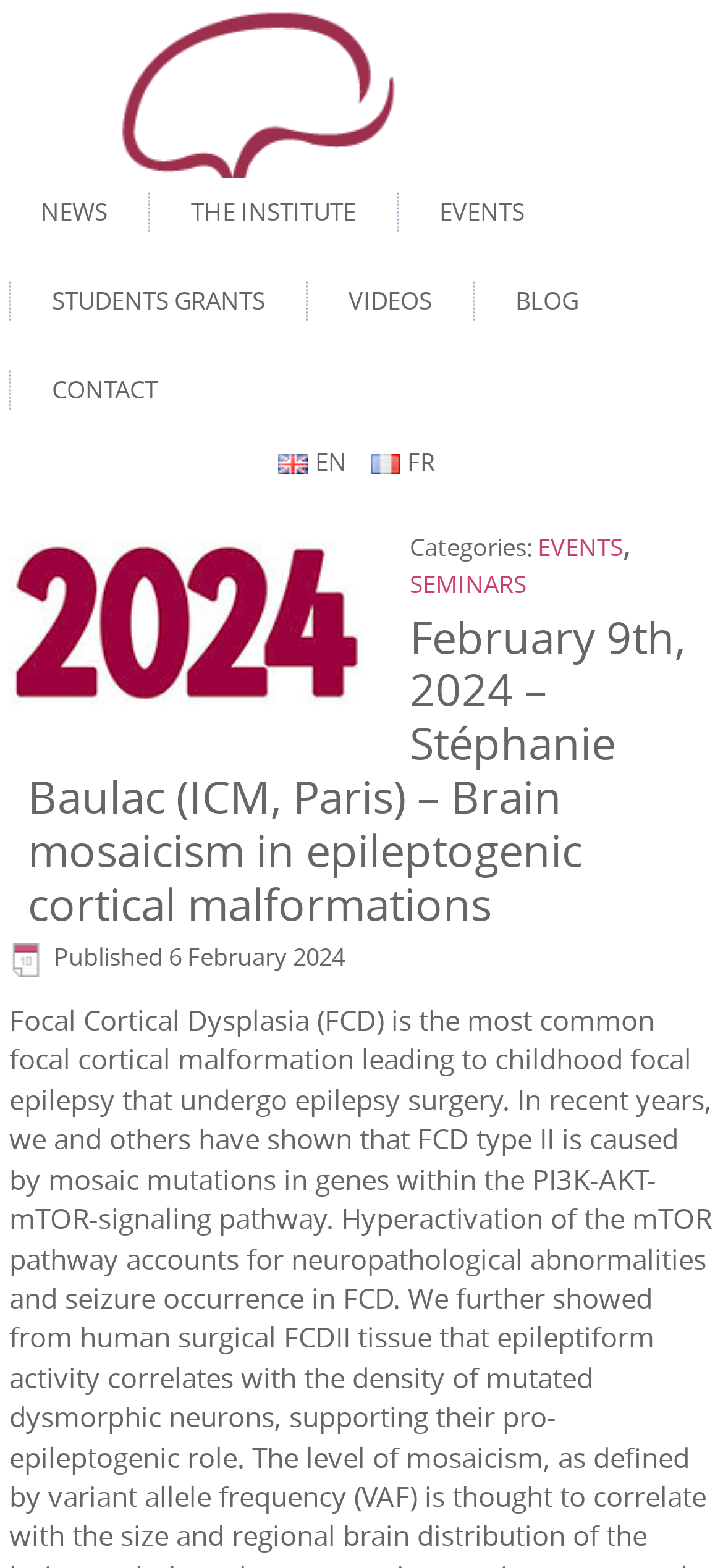Identify the bounding box coordinates for the element that needs to be clicked to fulfill this instruction: "Contact the institute". Provide the coordinates in the format of four float numbers between 0 and 1: [left, top, right, bottom].

[0.028, 0.227, 0.262, 0.274]